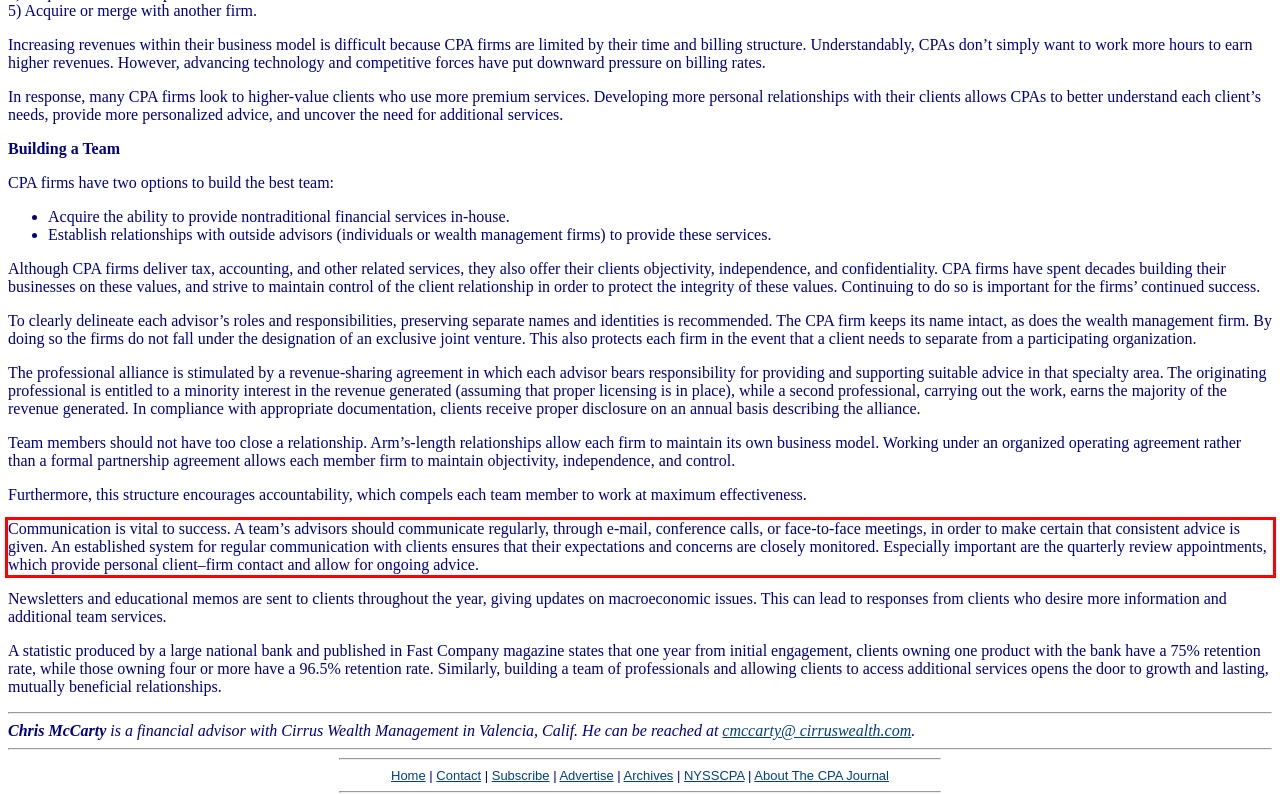You are provided with a screenshot of a webpage featuring a red rectangle bounding box. Extract the text content within this red bounding box using OCR.

Communication is vital to success. A team’s advisors should communicate regularly, through e-mail, conference calls, or face-to-face meetings, in order to make certain that consistent advice is given. An established system for regular communication with clients ensures that their expectations and concerns are closely monitored. Especially important are the quarterly review appointments, which provide personal client–firm contact and allow for ongoing advice.